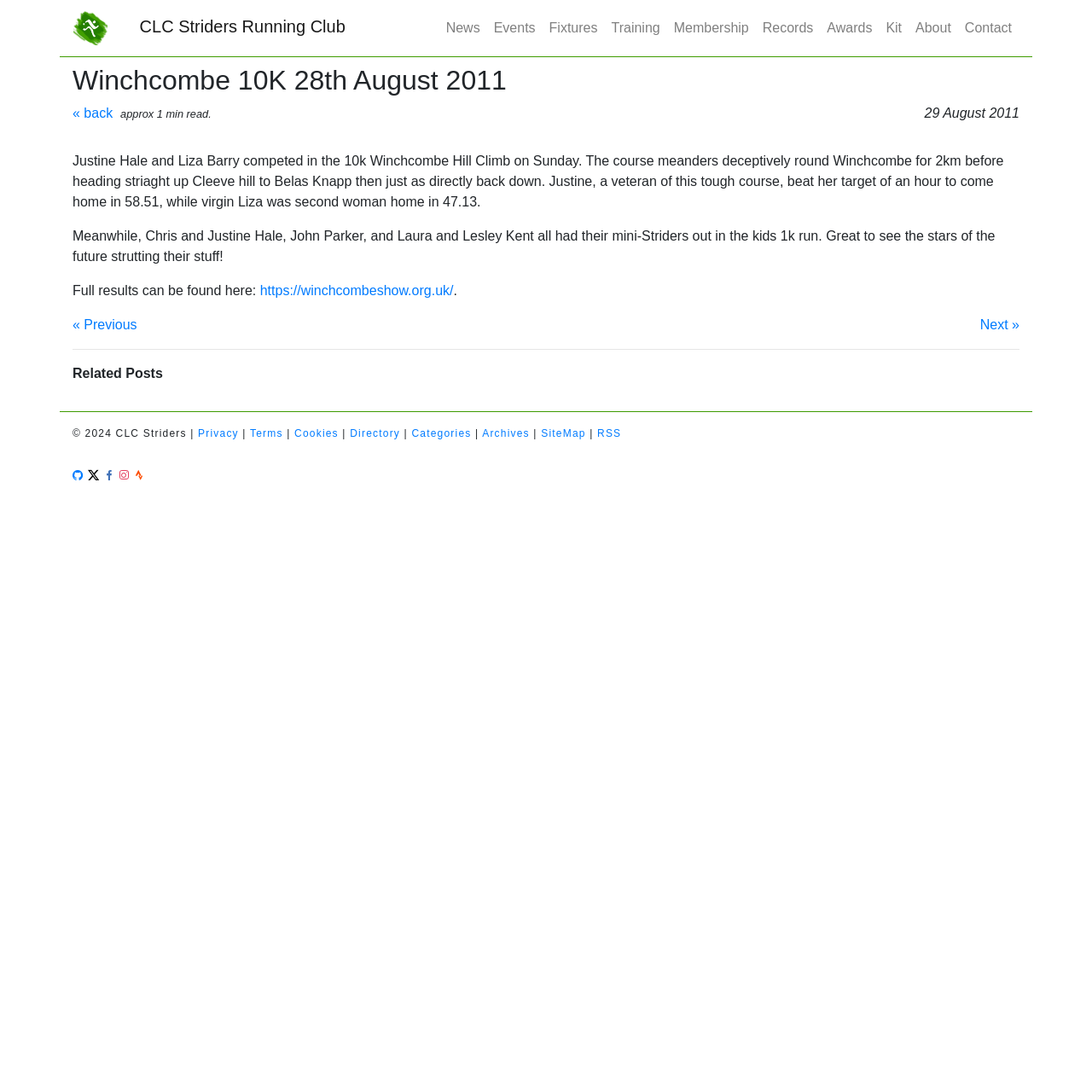Explain in detail what is displayed on the webpage.

This webpage is about CLC Striders, a running club based in Cheltenham. At the top left corner, there is a logo of the club, which is an image of "Cheltenham Ladies College Striders Running Club Logo". Next to the logo, there are several links to different sections of the website, including "News", "Events", "Fixtures", "Training", "Membership", "Records", "Awards", "Kit", "About", and "Contact".

Below the logo and links, there is a heading that reads "Winchcombe 10K 28th August 2011". To the right of the heading, there is a link to go back to a previous page. On the same line, there is a date "29 August 2011" and a static text that reads "Estimated read time: approx 1 min read.".

The main content of the page is a news article about two runners, Justine Hale and Liza Barry, who competed in the 10k Winchcombe Hill Climb. The article describes the course of the race and the results of the two runners. Below the article, there is a mention of other club members who participated in a kids' 1k run.

Further down, there is a link to the full results of the race and a section titled "Related Posts". At the bottom of the page, there is a horizontal separator, followed by a copyright notice that reads "© 2024 CLC Striders". Below the copyright notice, there are several links to pages about privacy, terms, cookies, directory, categories, archives, site map, and RSS.

On the bottom left corner, there are several social media links to the club's Facebook group, Instagram page, and Strava group.